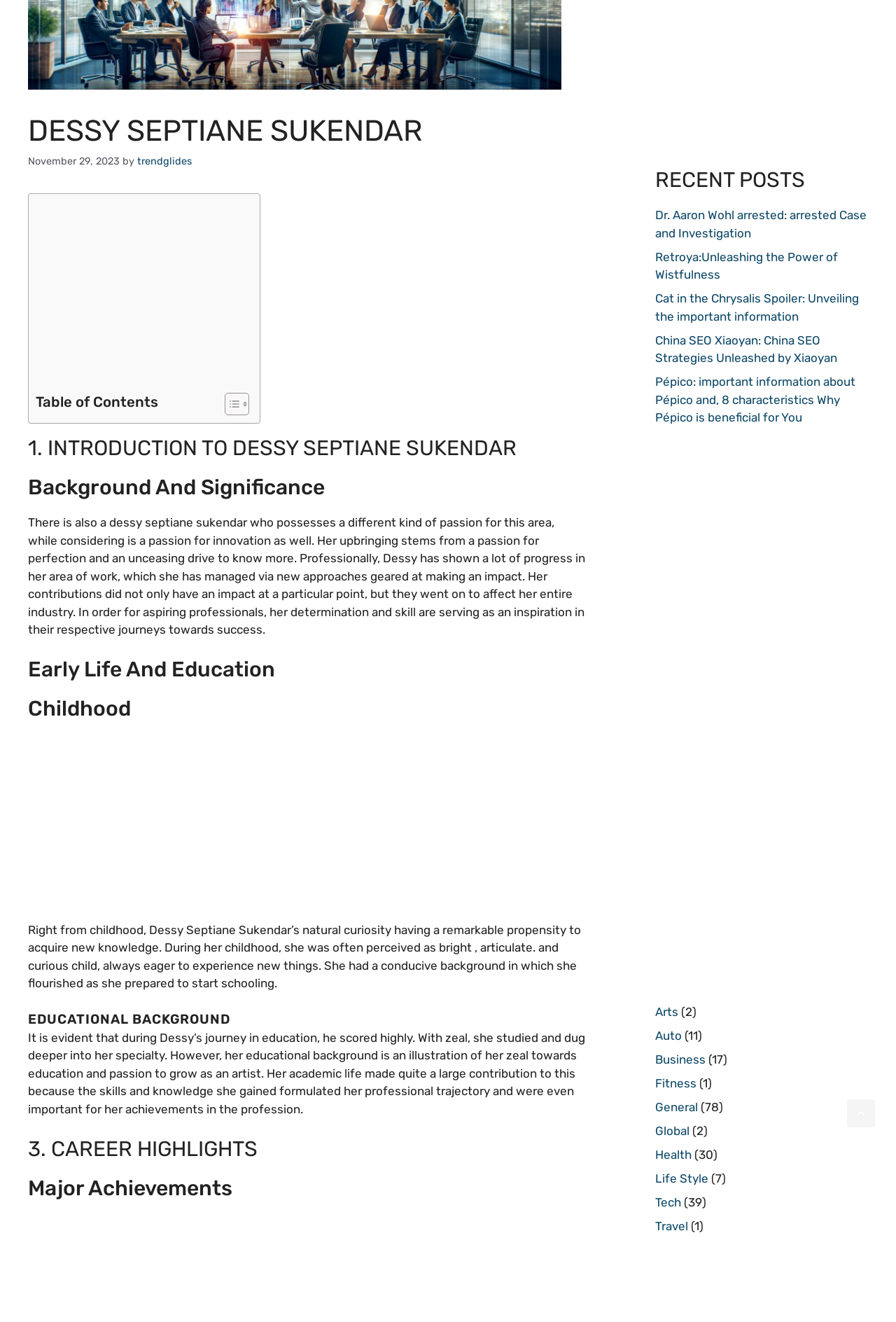For the given element description Health, determine the bounding box coordinates of the UI element. The coordinates should follow the format (top-left x, top-left y, bottom-right x, bottom-right y) and be within the range of 0 to 1.

[0.731, 0.868, 0.772, 0.879]